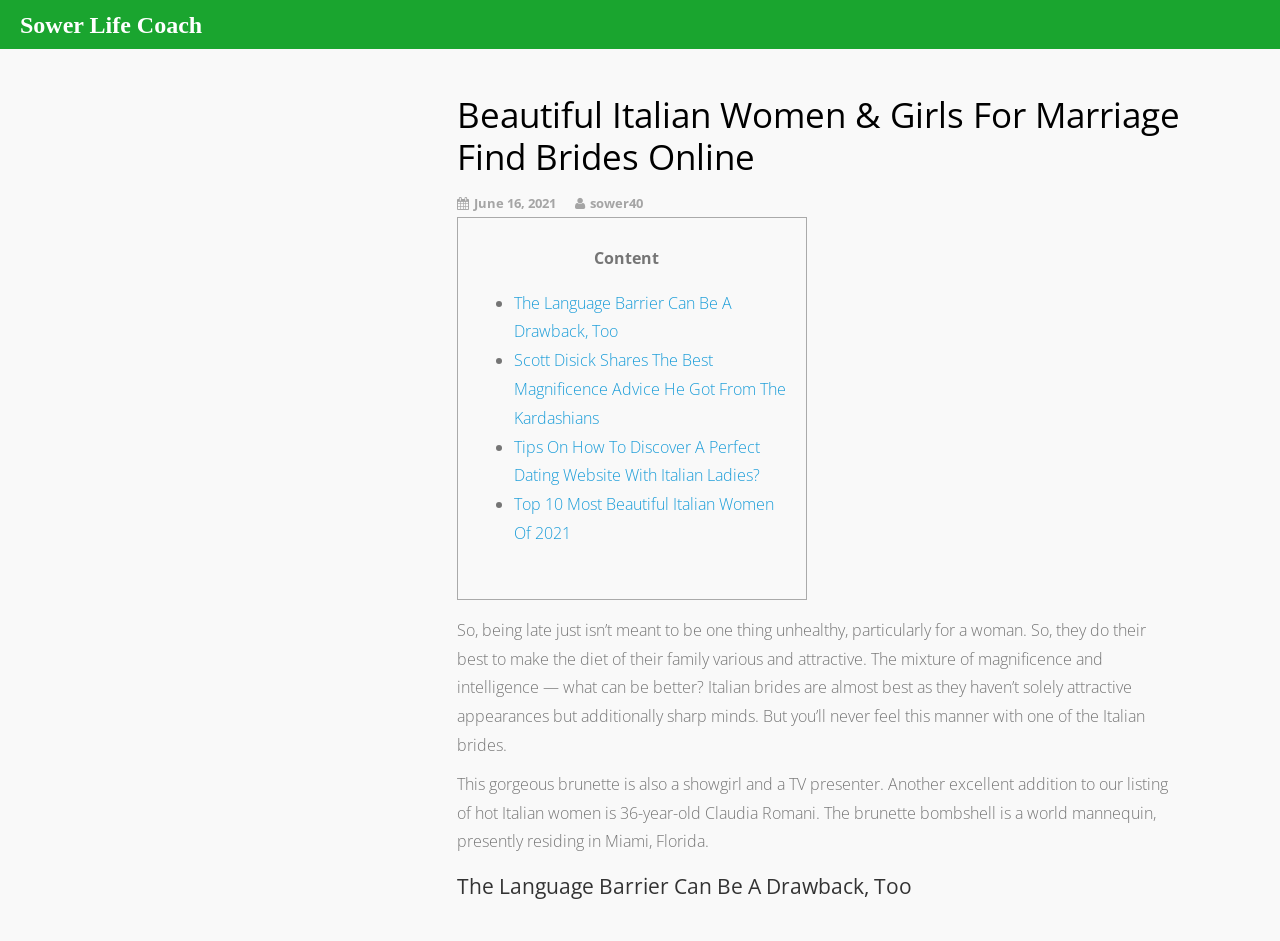Identify the bounding box coordinates of the HTML element based on this description: "Sower Life Coach".

[0.016, 0.011, 0.158, 0.041]